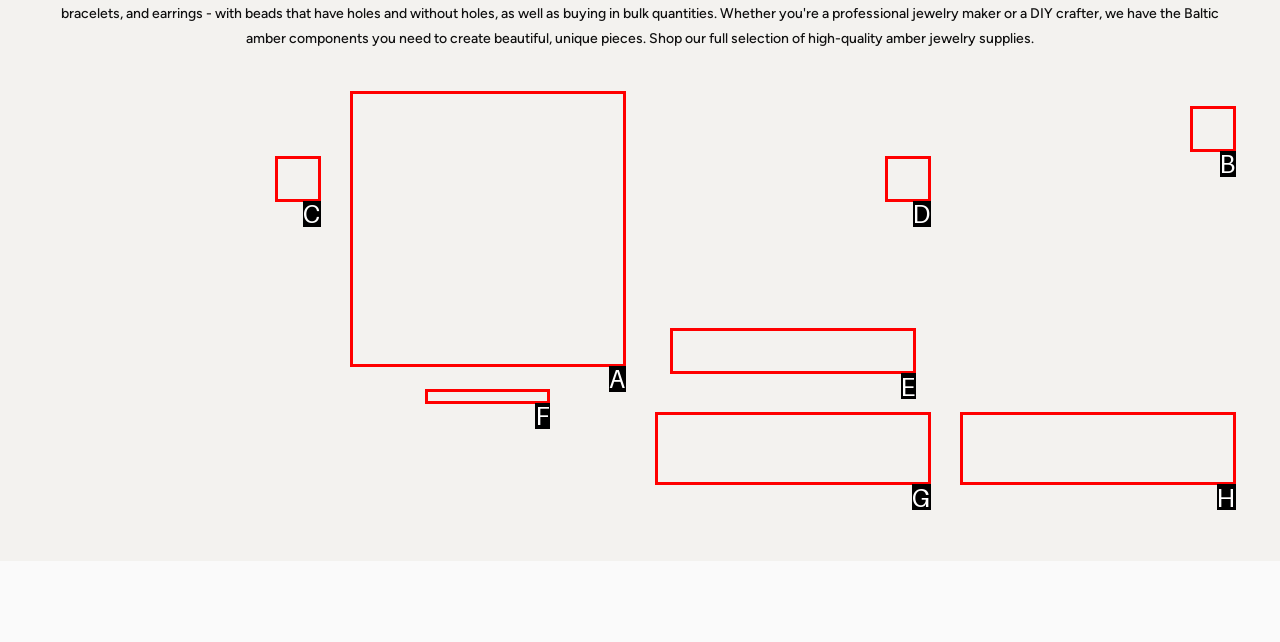Choose the option that matches the following description: Add to wishlist
Reply with the letter of the selected option directly.

B